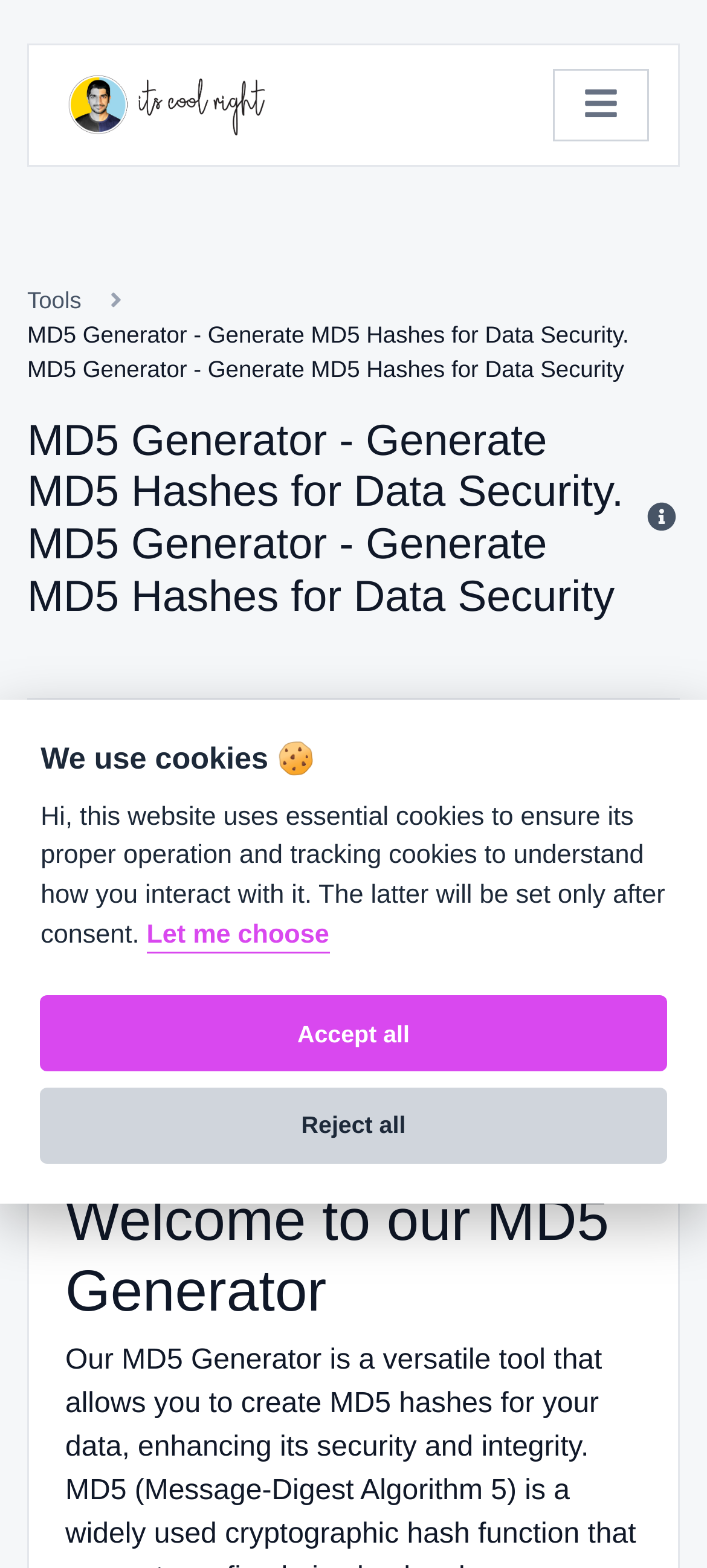Identify the bounding box coordinates of the element to click to follow this instruction: 'Toggle navigation'. Ensure the coordinates are four float values between 0 and 1, provided as [left, top, right, bottom].

[0.783, 0.044, 0.918, 0.09]